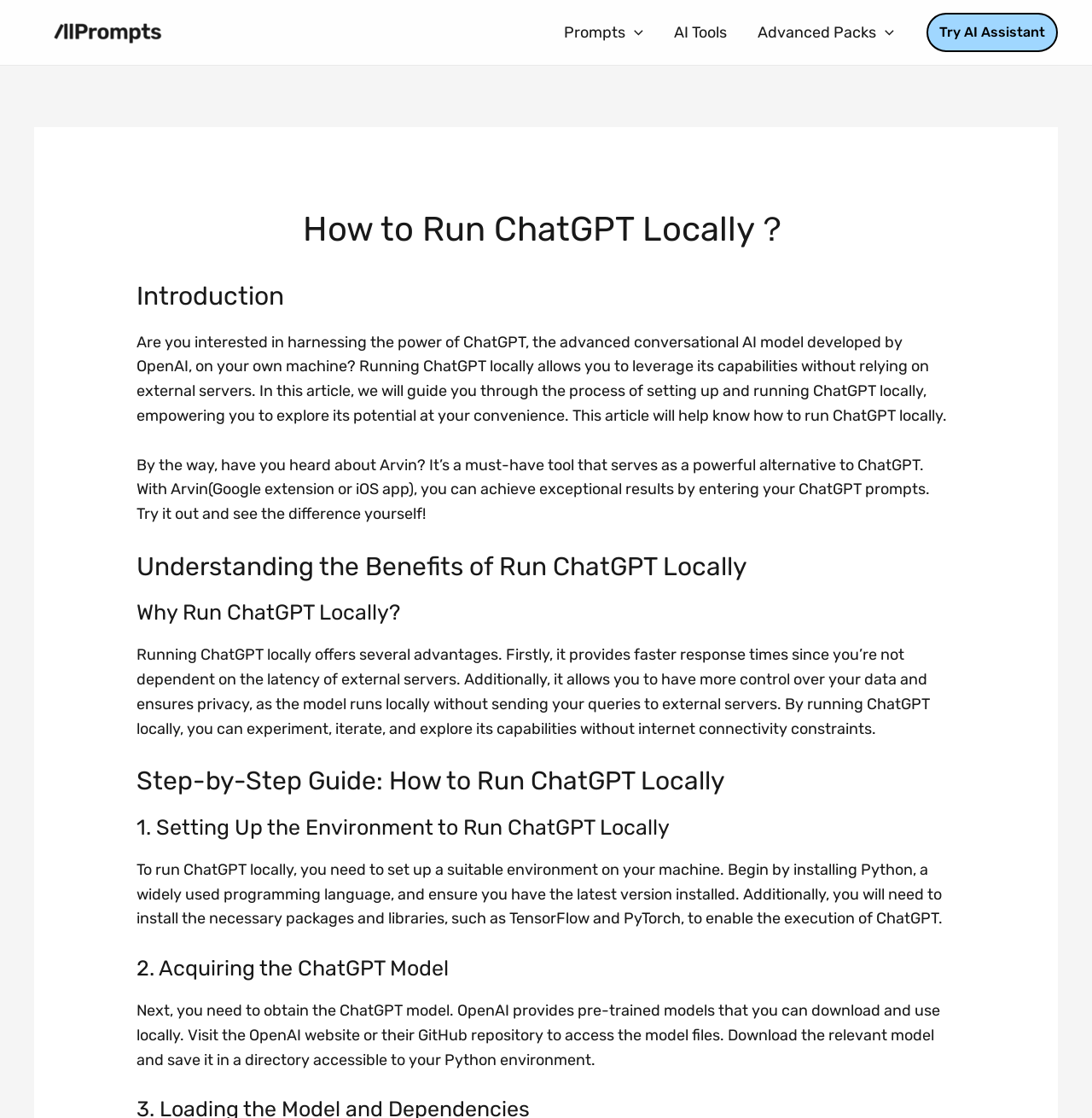Where can you download the ChatGPT model?
Based on the image, answer the question with a single word or brief phrase.

OpenAI website or GitHub repository